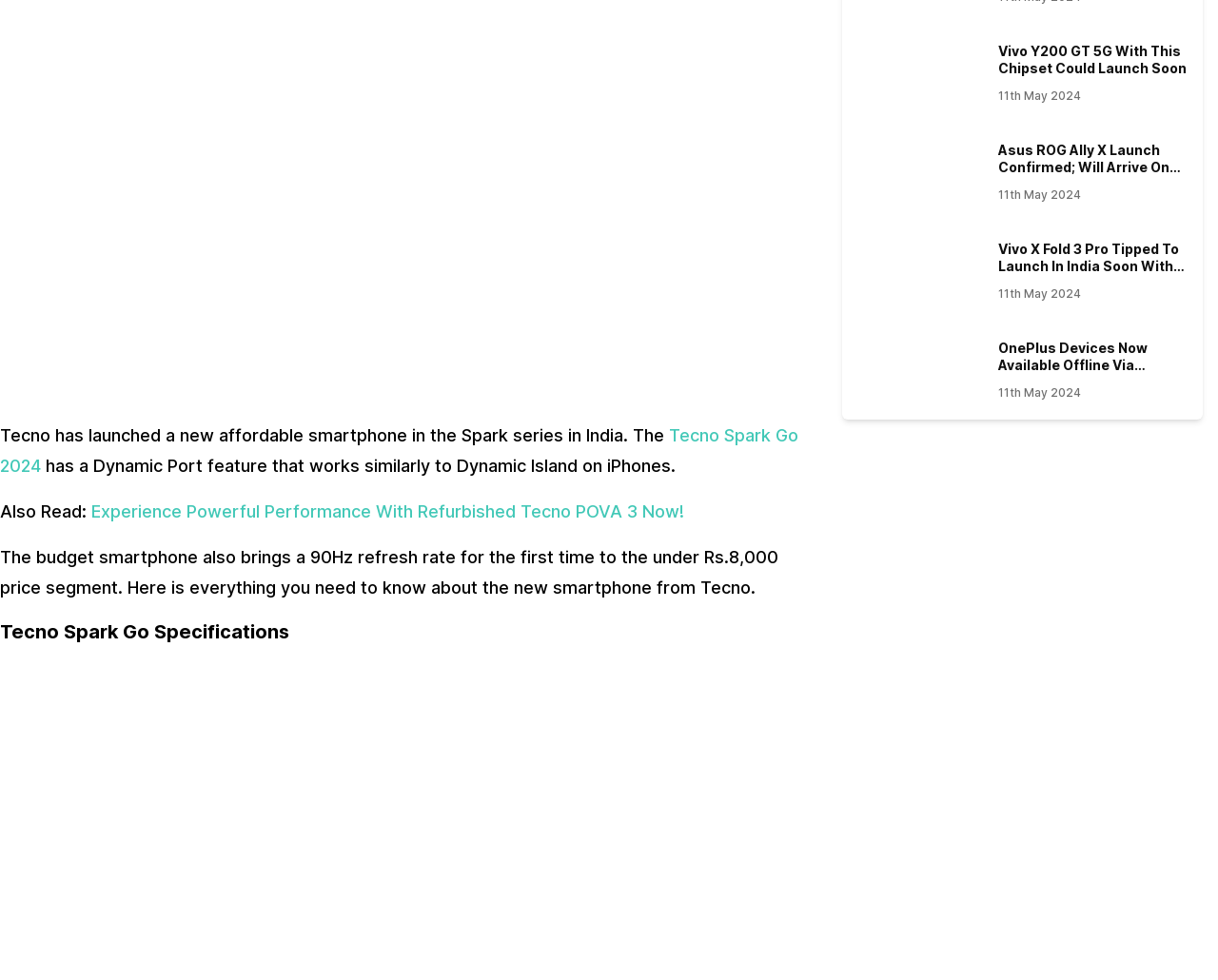Determine the bounding box coordinates of the clickable region to carry out the instruction: "Search for a business".

None